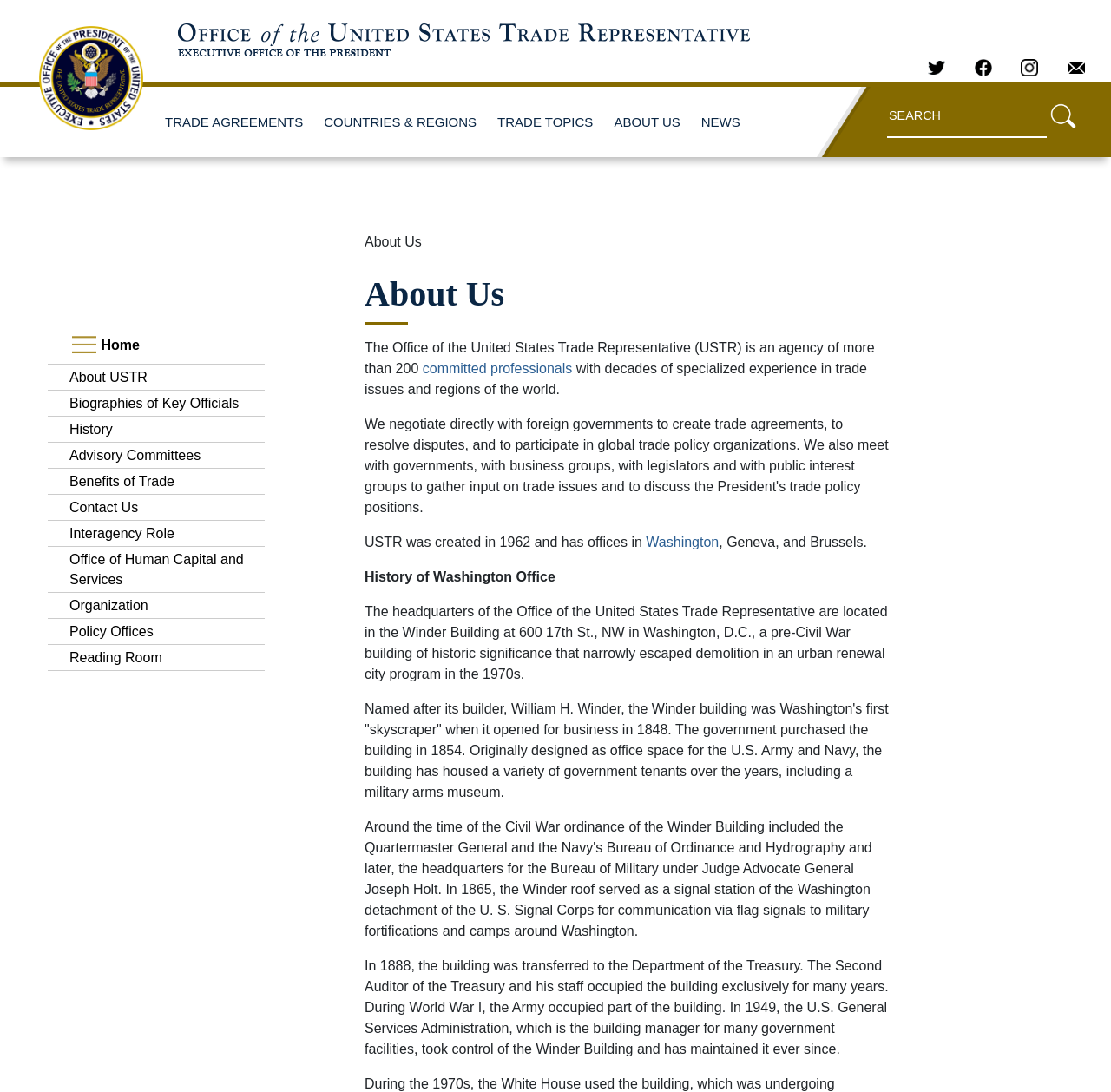Identify and provide the bounding box for the element described by: "alt="Instagram"".

[0.907, 0.055, 0.949, 0.067]